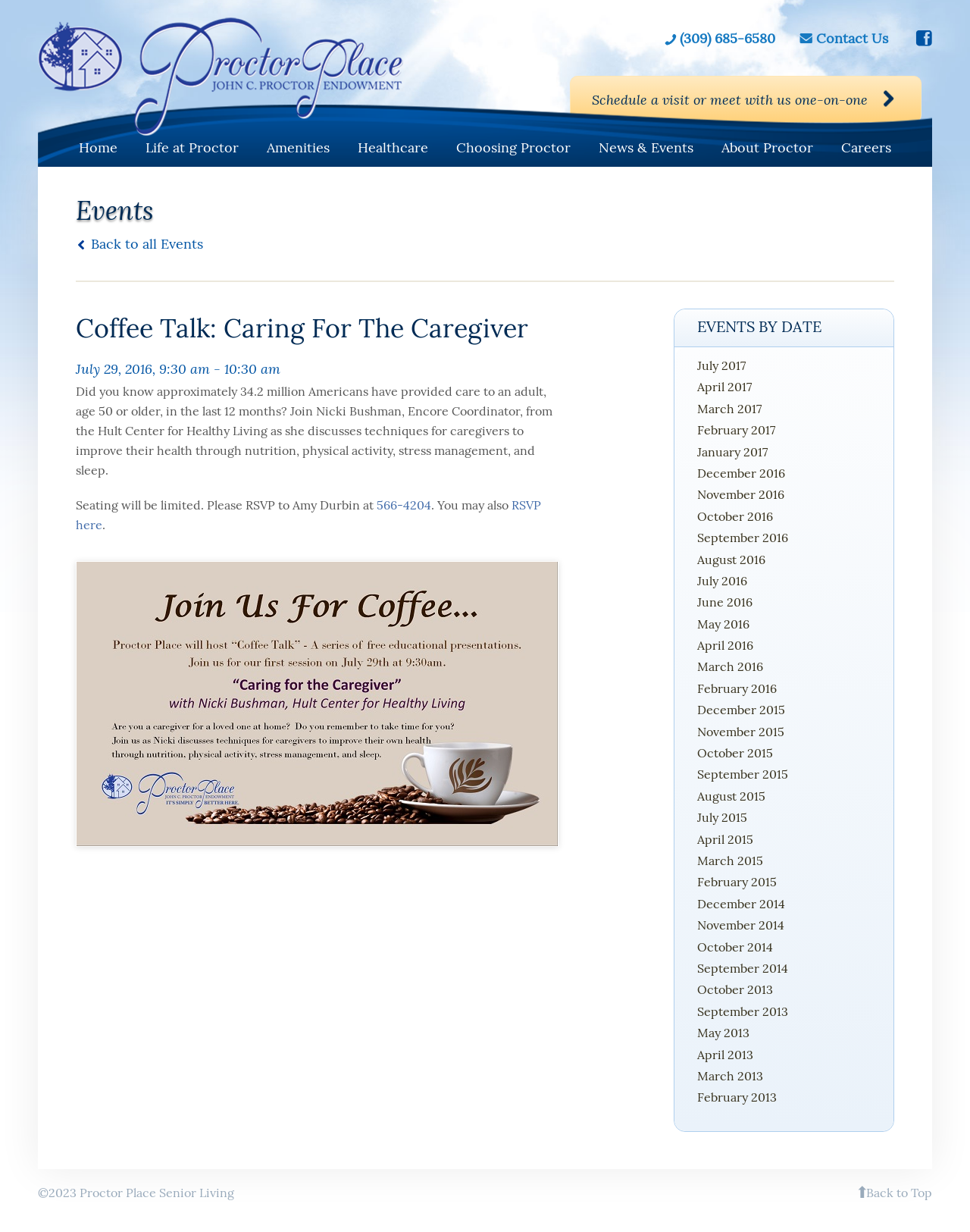Please reply with a single word or brief phrase to the question: 
What is the event about on July 29, 2016?

Caring for the Caregiver